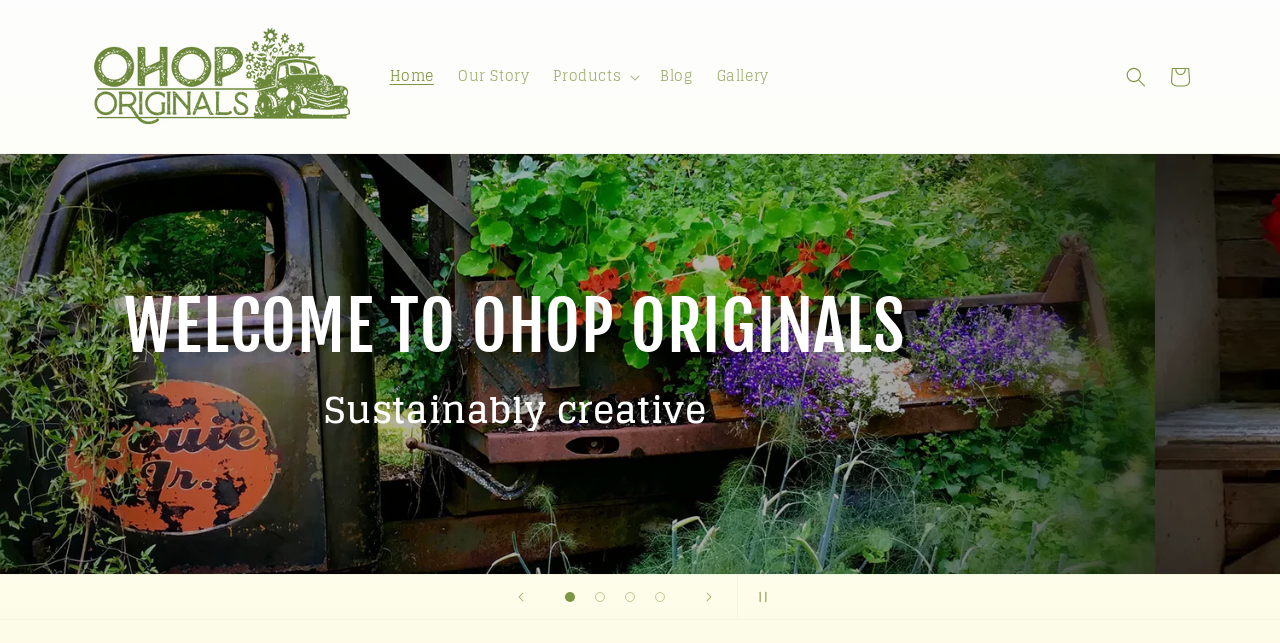Can you provide the bounding box coordinates for the element that should be clicked to implement the instruction: "Click on Home"?

[0.295, 0.086, 0.348, 0.152]